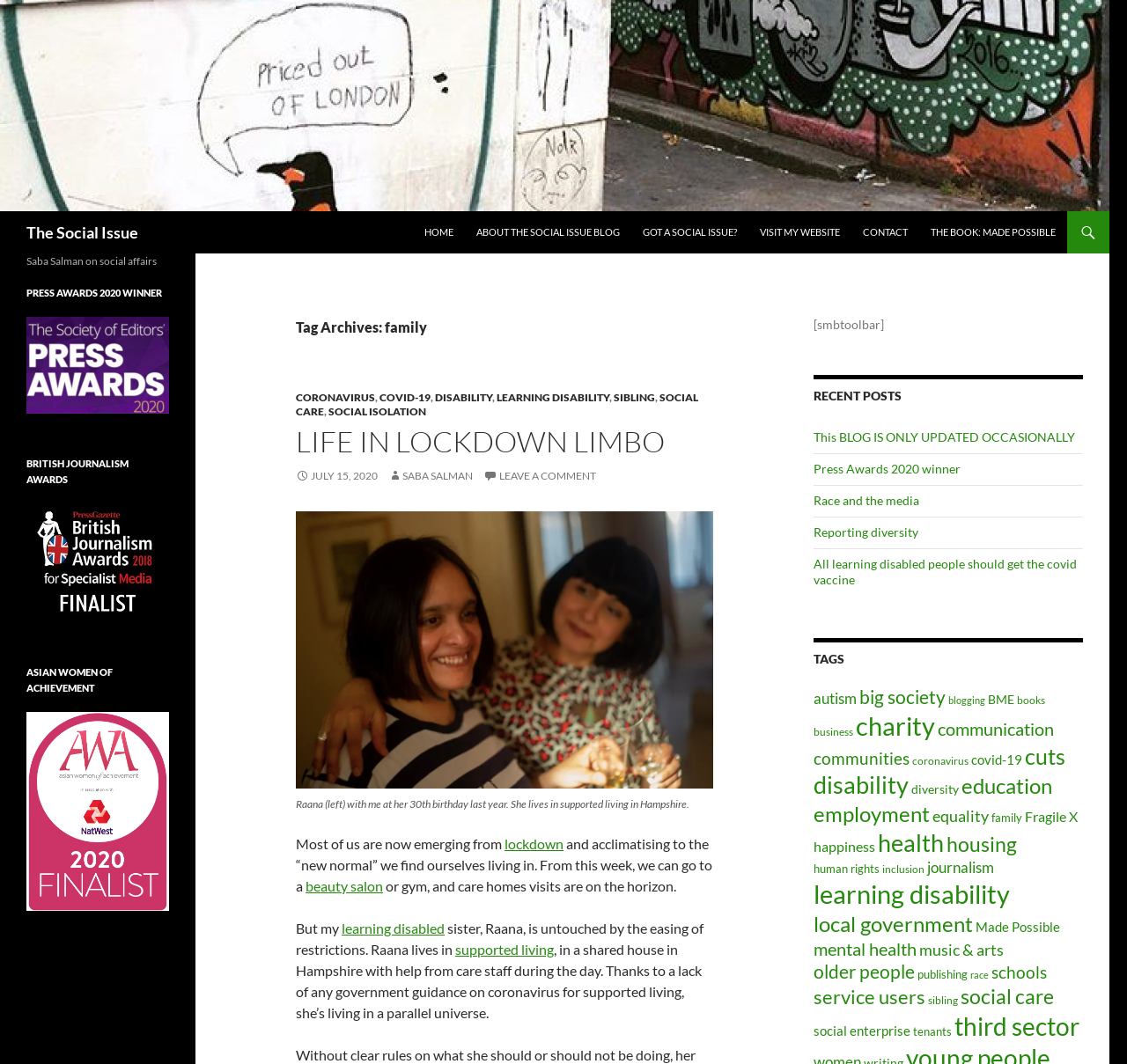What is the purpose of the 'Recent Posts' section?
Provide a one-word or short-phrase answer based on the image.

To show recent blog posts